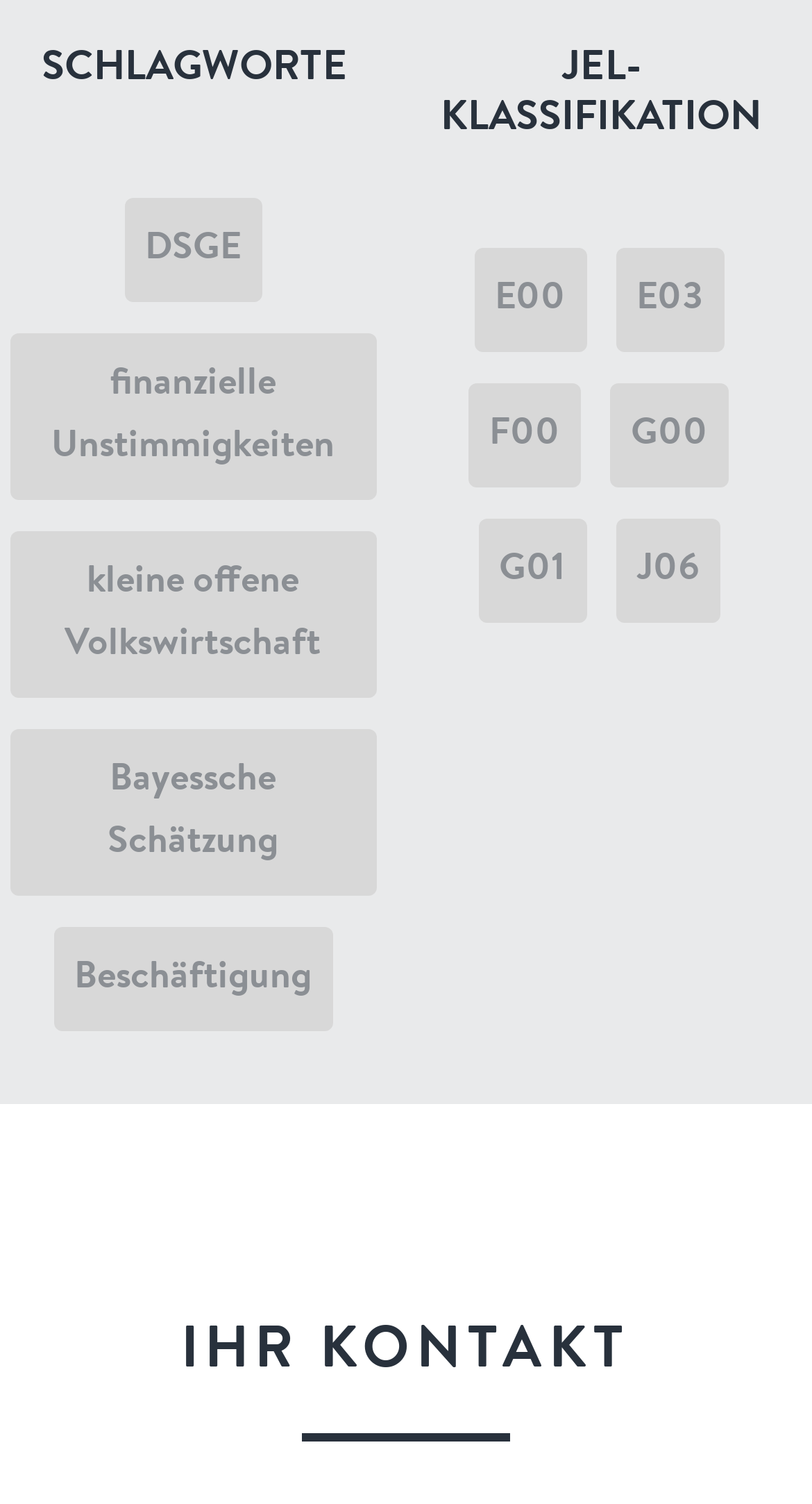Use a single word or phrase to answer the question: 
Are 'kleine offene Volkswirtschaft' and 'Bayessche Schätzung' on the same horizontal level?

Yes